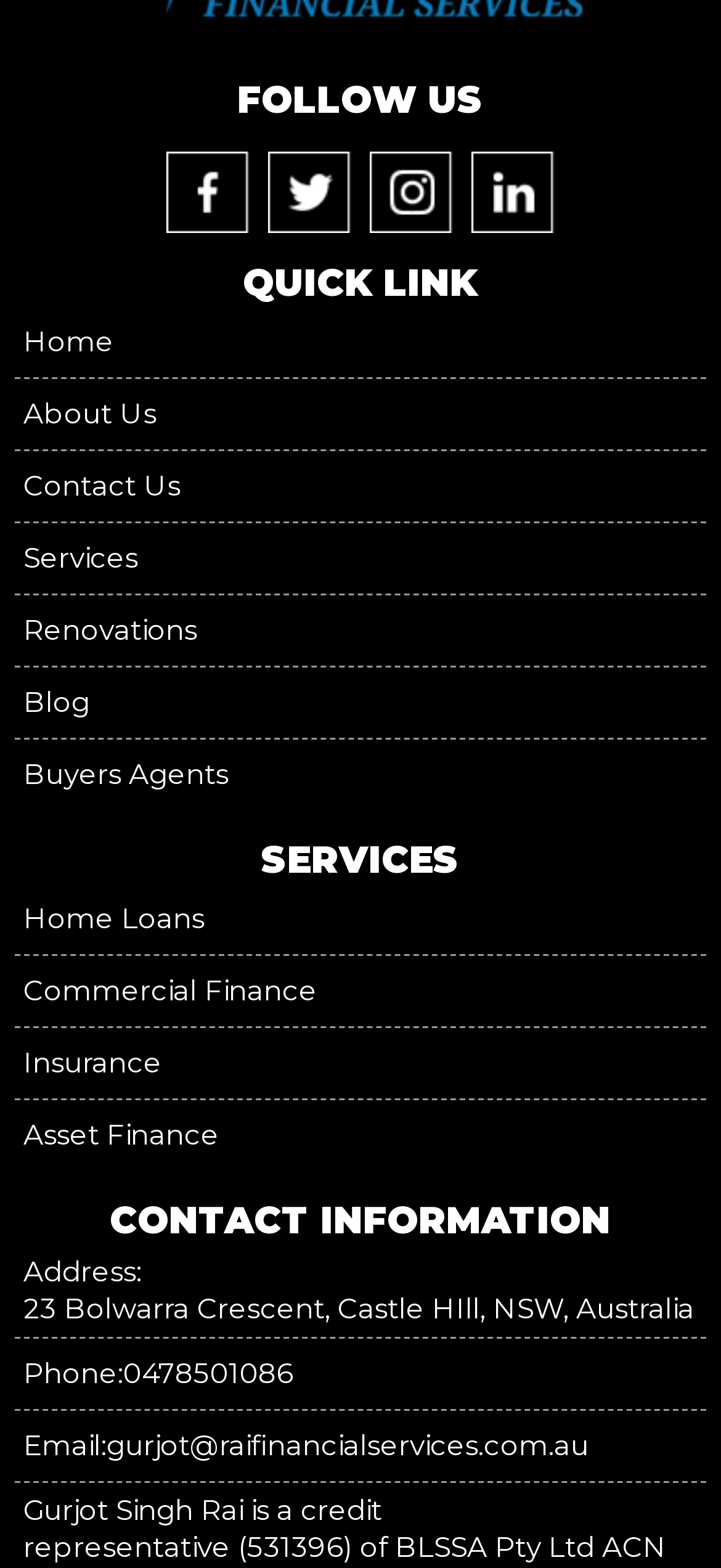Determine the bounding box coordinates for the area you should click to complete the following instruction: "View Services".

[0.033, 0.344, 0.192, 0.367]